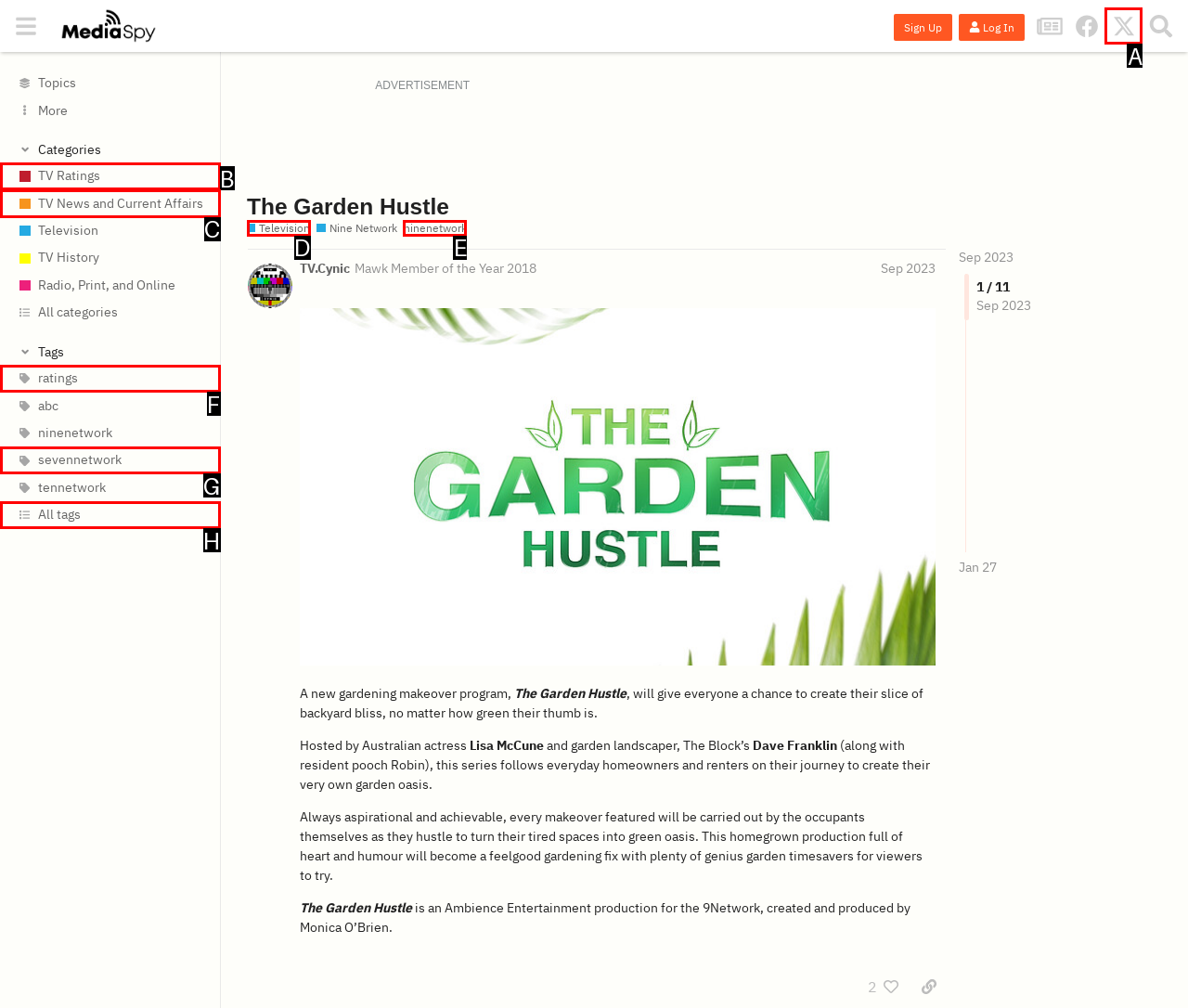Identify which HTML element aligns with the description: TV News and Current Affairs
Answer using the letter of the correct choice from the options available.

C